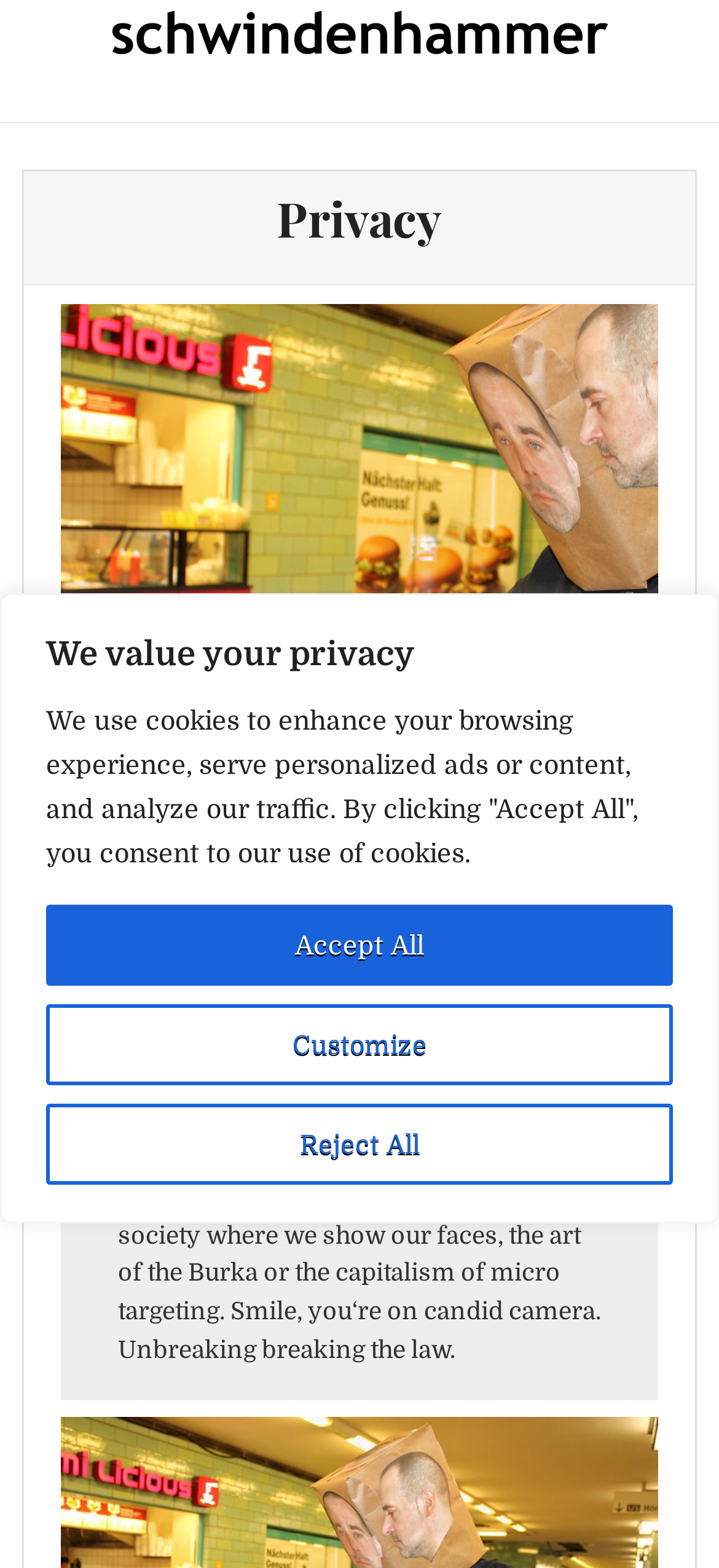Find the bounding box coordinates for the element described here: "Accept All".

[0.064, 0.577, 0.936, 0.629]